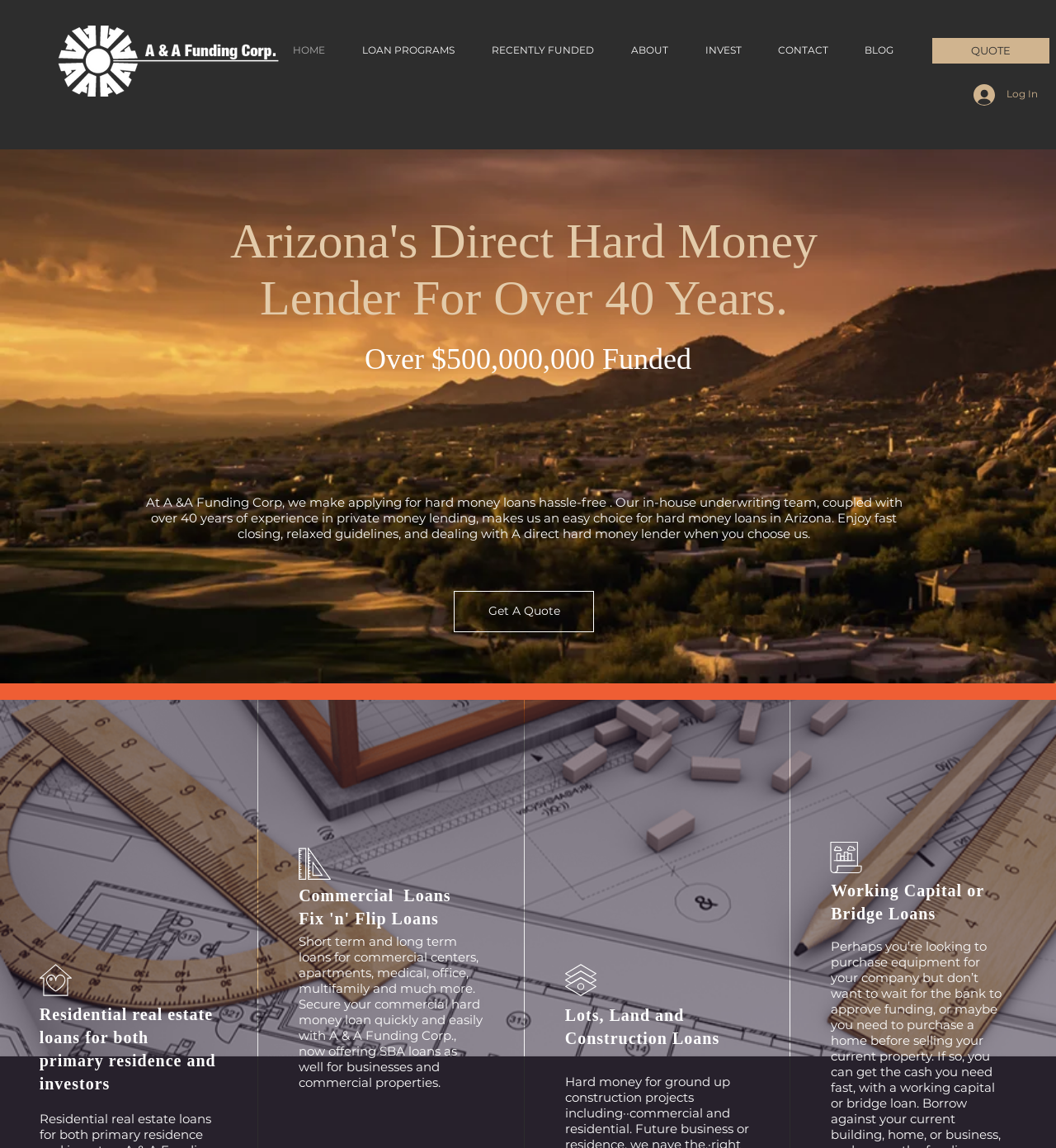What type of loans does A&A Funding Corp offer?
Answer the question with just one word or phrase using the image.

Hard money loans